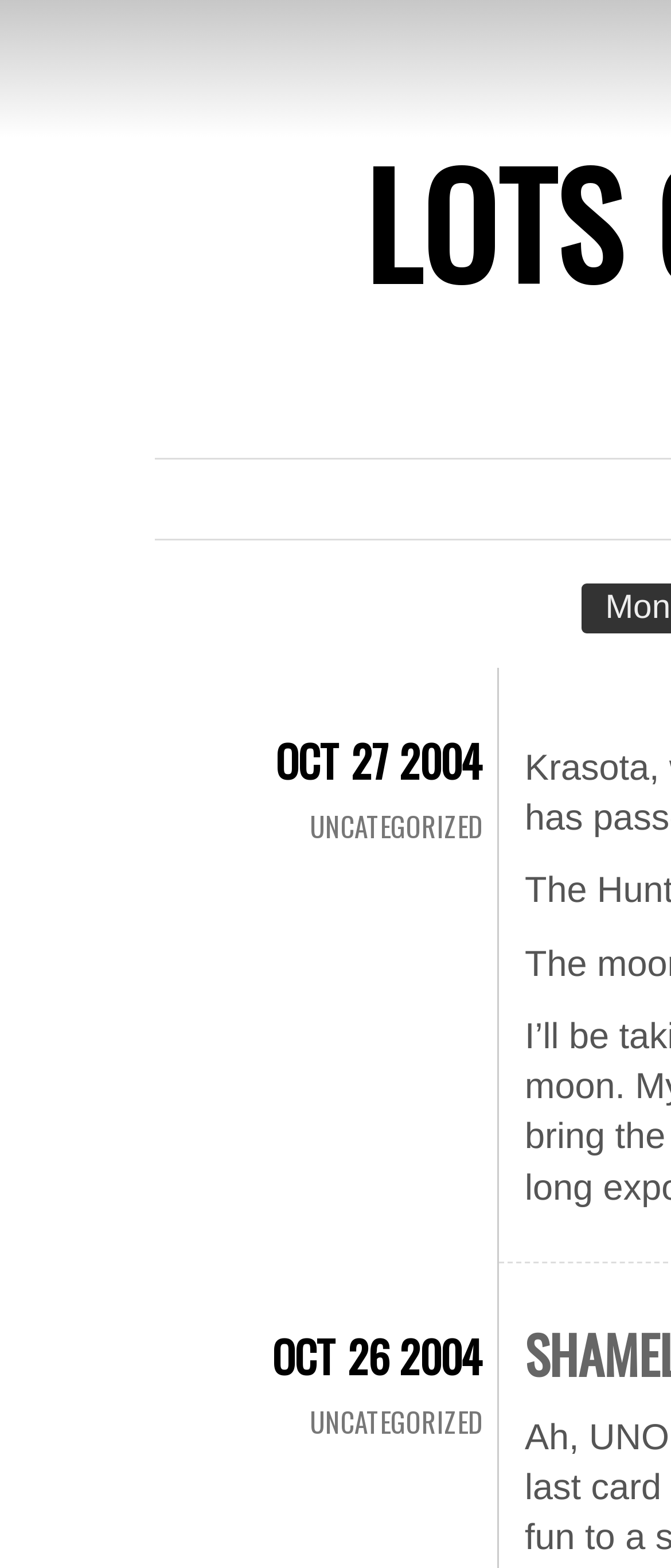Find the bounding box coordinates for the HTML element described in this sentence: "Uncategorized". Provide the coordinates as four float numbers between 0 and 1, in the format [left, top, right, bottom].

[0.462, 0.514, 0.721, 0.54]